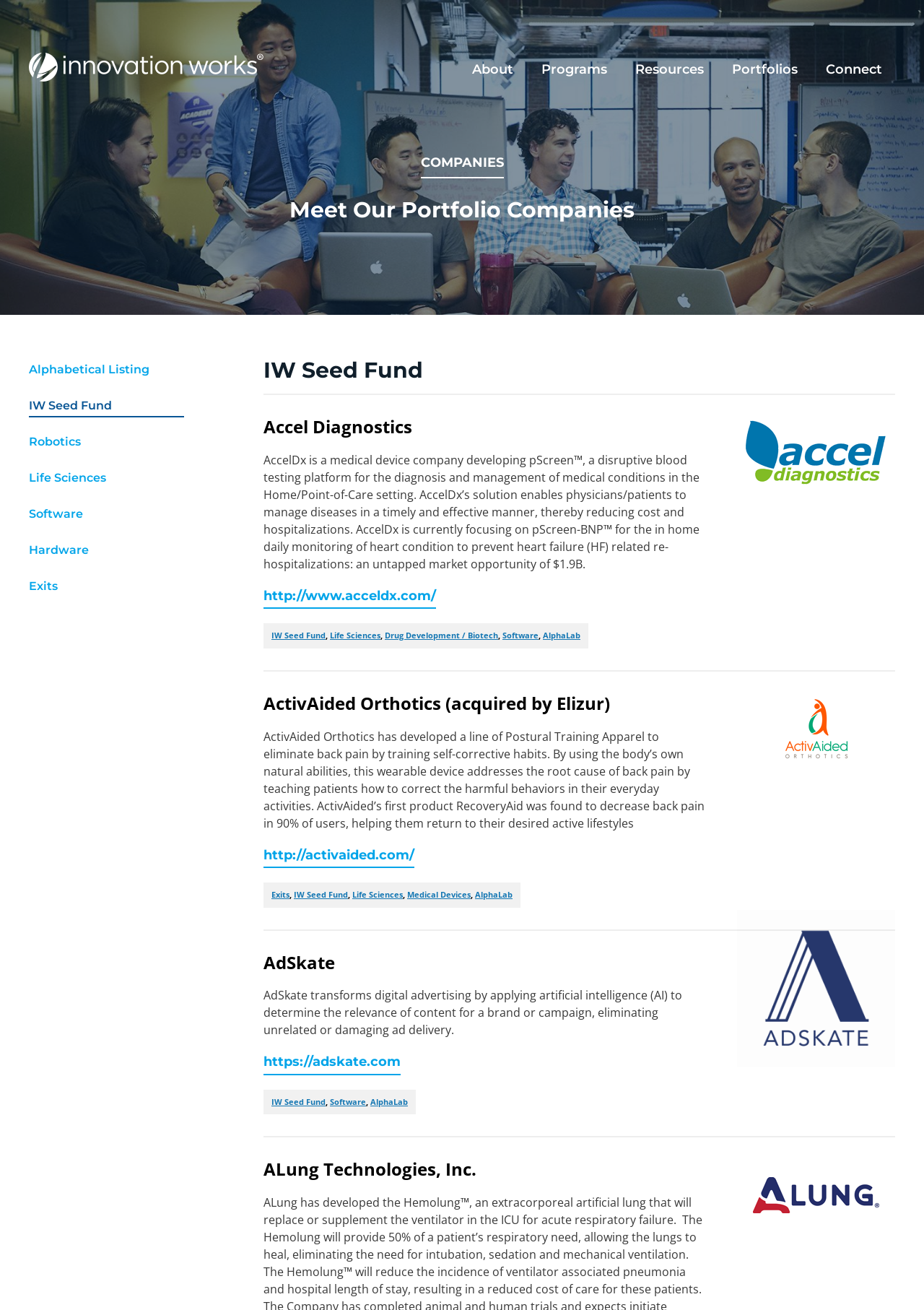How many companies are listed on the webpage?
Please answer the question with a detailed response using the information from the screenshot.

There are at least 4 companies listed on the webpage, including AccelDx, ActivAided Orthotics, AdSkate, and ALung Technologies, Inc. These companies are listed with their descriptions and links to their websites.